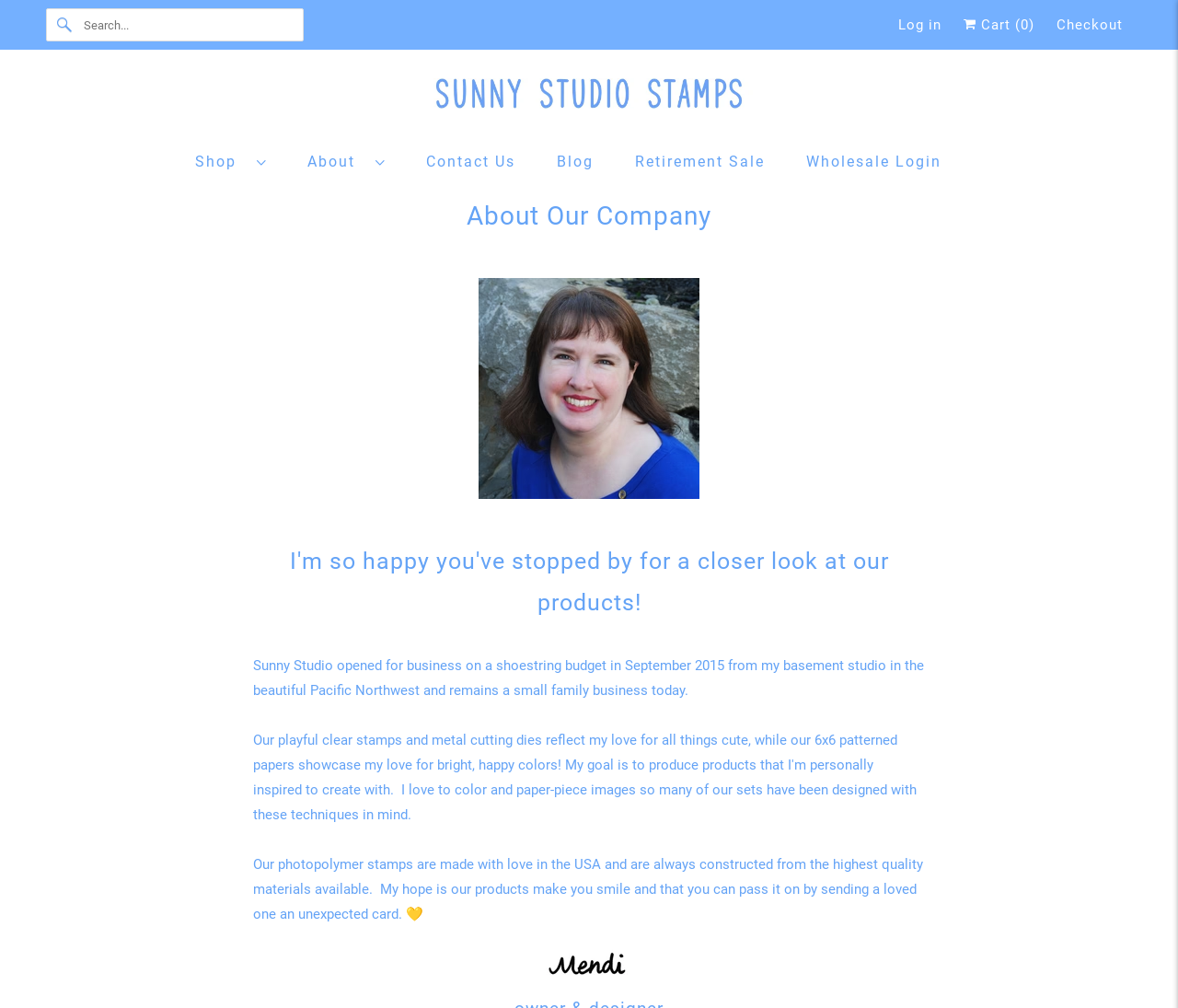Please identify the bounding box coordinates of the element's region that needs to be clicked to fulfill the following instruction: "Log in to your account". The bounding box coordinates should consist of four float numbers between 0 and 1, i.e., [left, top, right, bottom].

[0.762, 0.011, 0.799, 0.038]